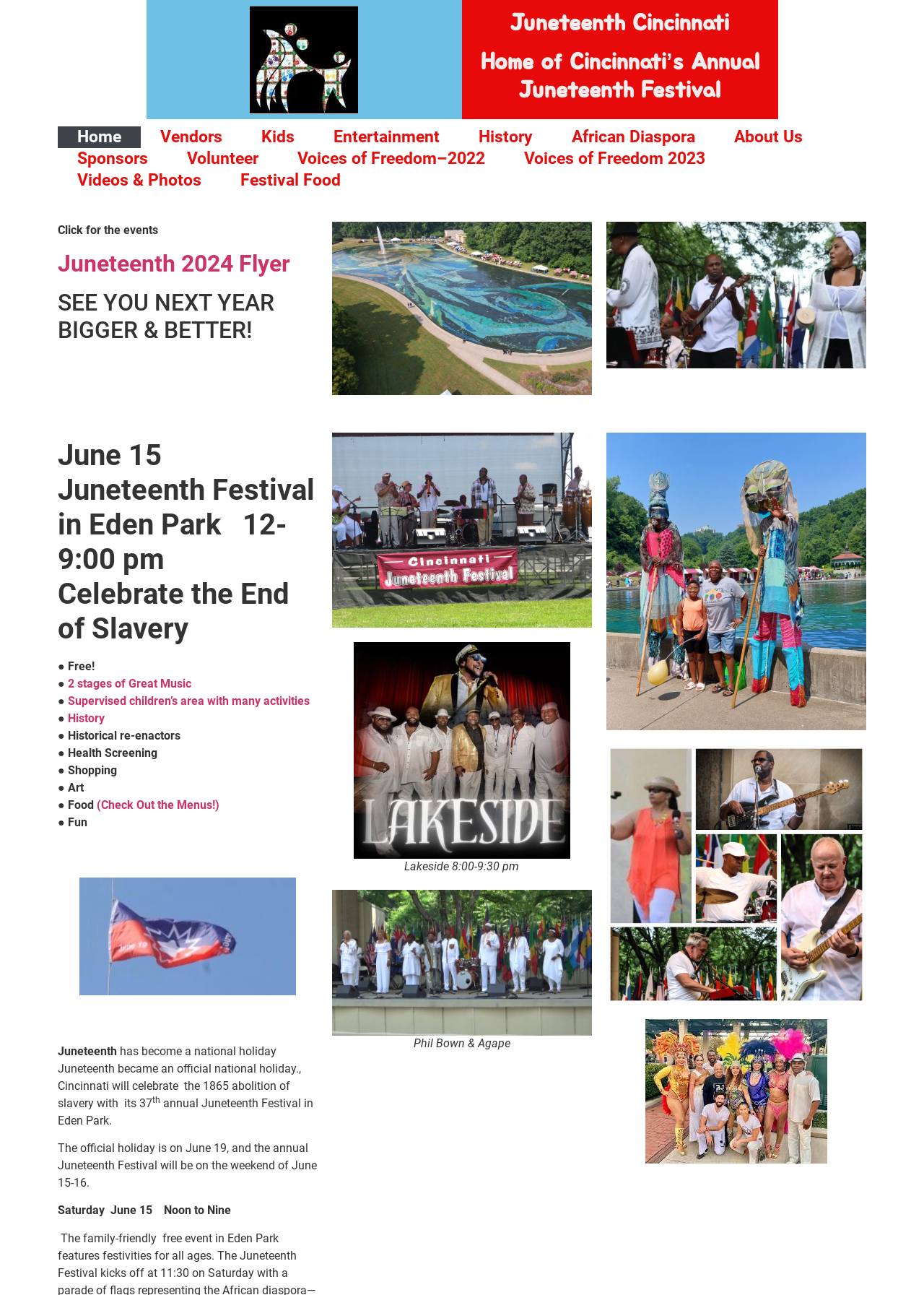Please find the bounding box coordinates of the element that you should click to achieve the following instruction: "Click on the '2 stages of Great Music' link". The coordinates should be presented as four float numbers between 0 and 1: [left, top, right, bottom].

[0.07, 0.523, 0.207, 0.533]